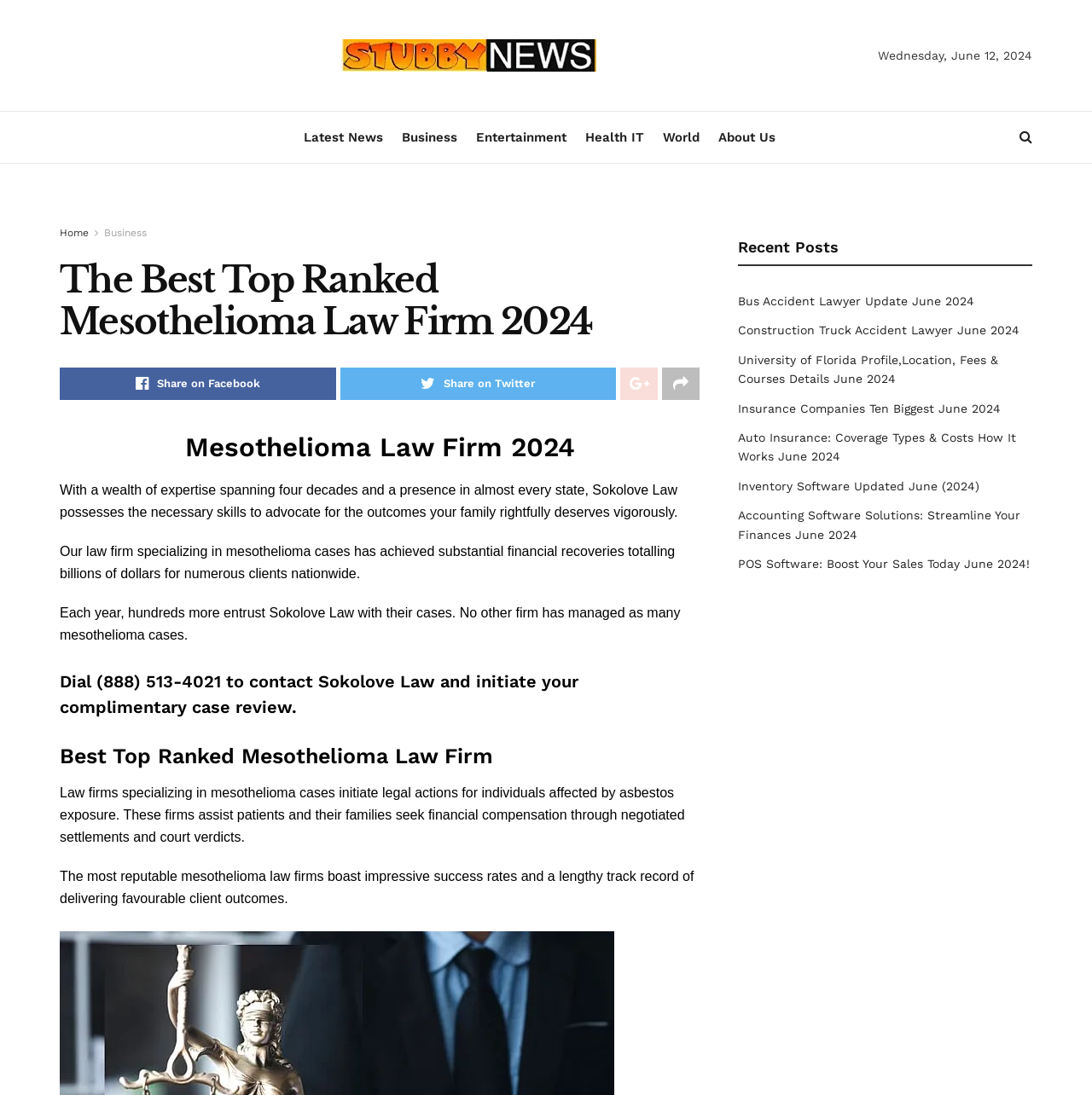How many links are there in the 'Recent Posts' section?
Refer to the image and offer an in-depth and detailed answer to the question.

I found the number of links in the 'Recent Posts' section by counting the link elements under the heading element with the text 'Recent Posts' which has a bounding box coordinate of [0.676, 0.212, 0.768, 0.24]. There are 7 link elements with texts 'Bus Accident Lawyer Update June 2024', 'Construction Truck Accident Lawyer June 2024', and so on.